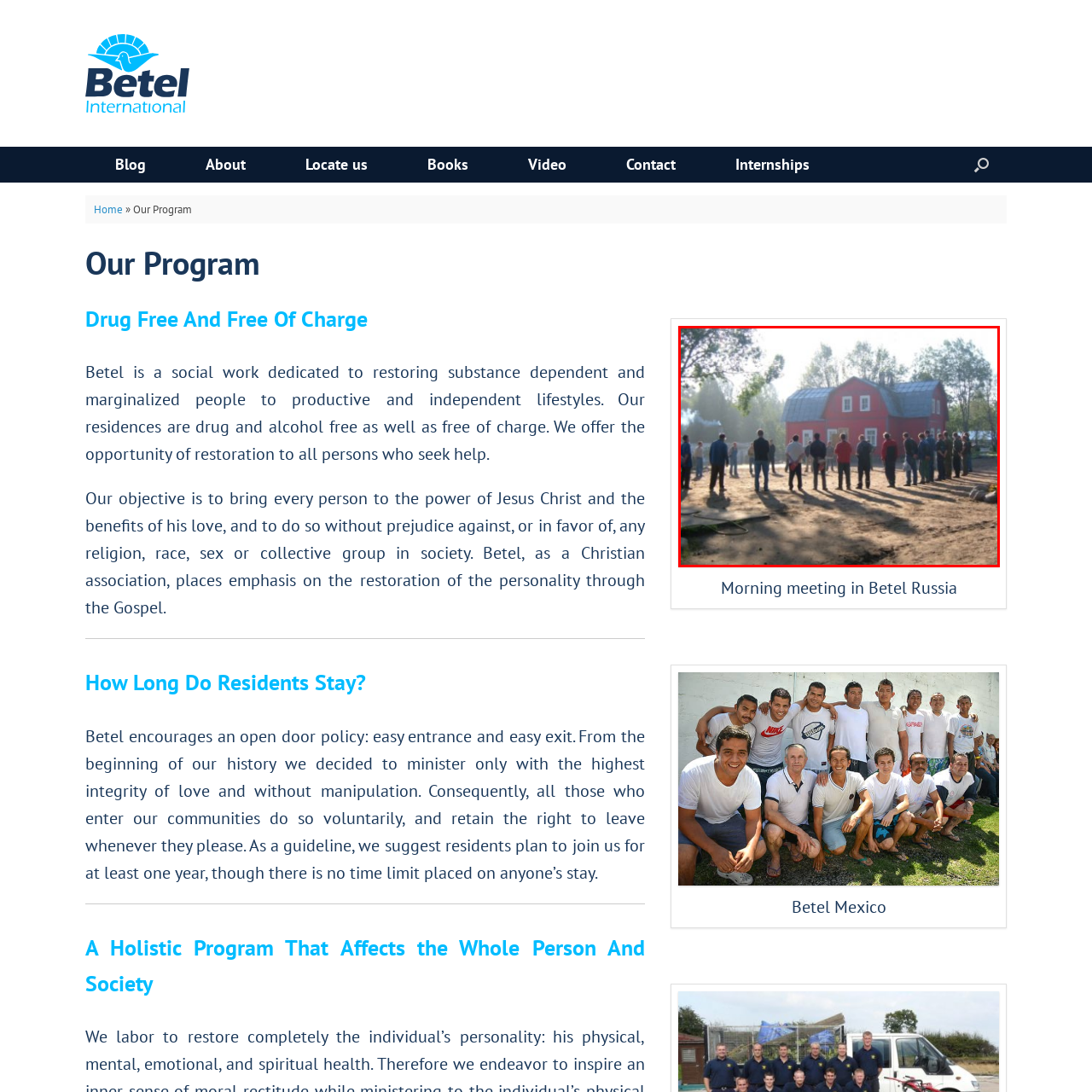Focus on the image surrounded by the red bounding box, please answer the following question using a single word or phrase: What is the atmosphere of the meeting depicted in the image?

Unity